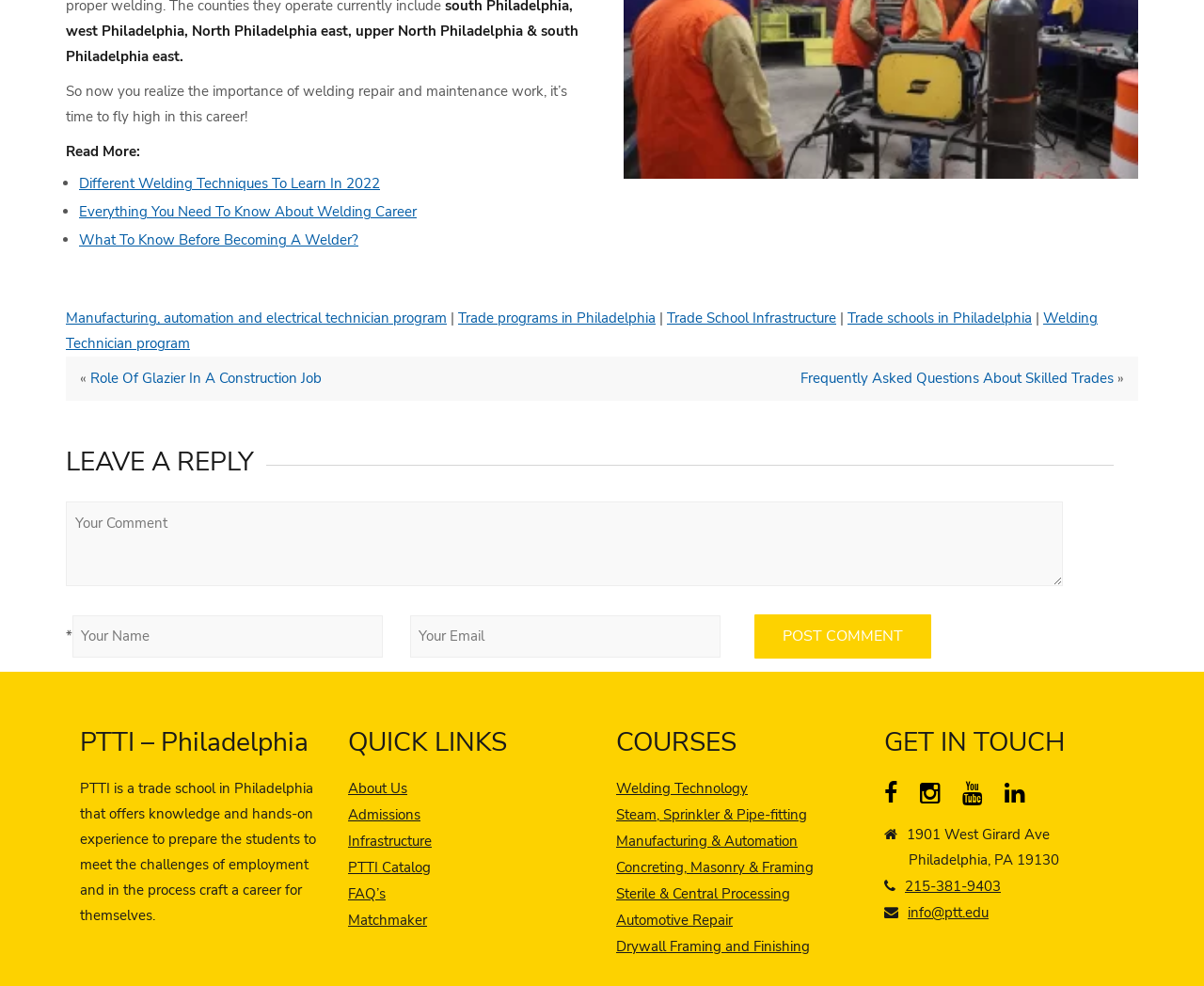Please determine the bounding box coordinates of the area that needs to be clicked to complete this task: 'Get in touch through Facebook'. The coordinates must be four float numbers between 0 and 1, formatted as [left, top, right, bottom].

[0.734, 0.799, 0.759, 0.818]